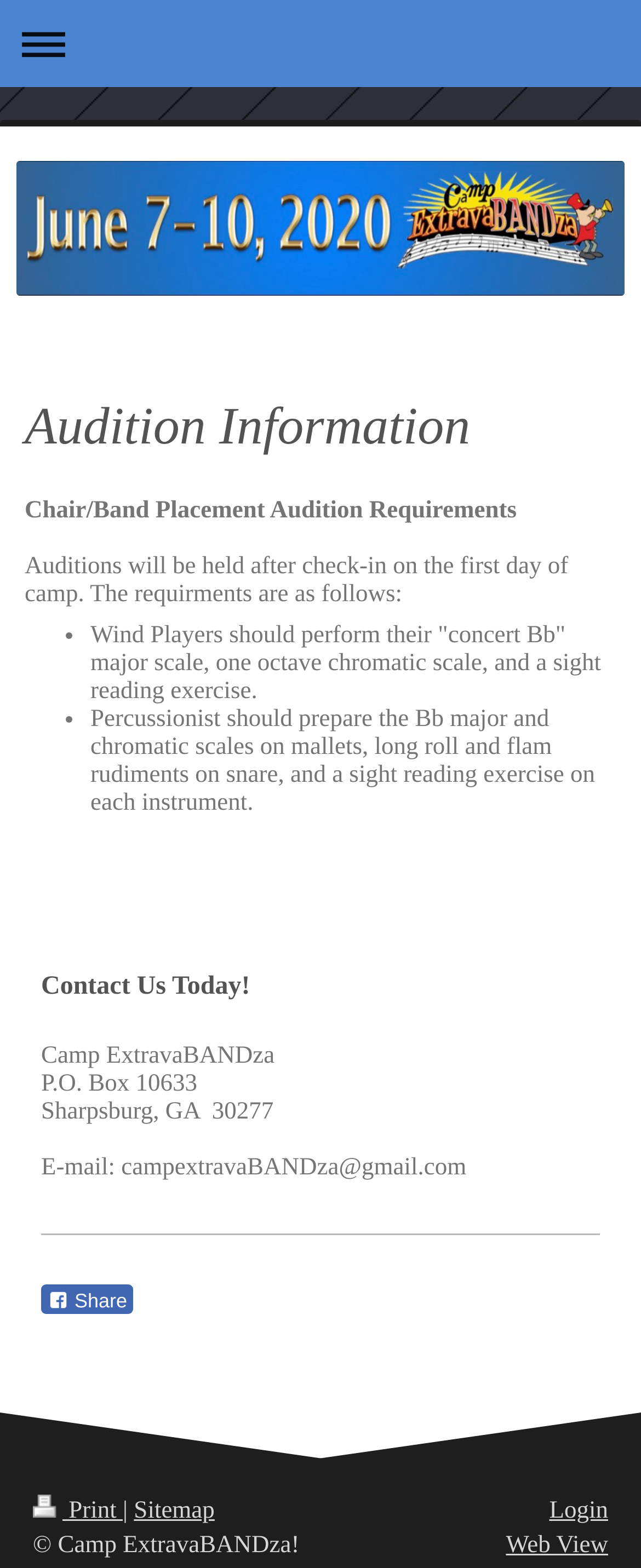Describe all significant elements and features of the webpage.

The webpage is about Camp ExtravaBANDza's audition information. At the top left, there is a navigation link to expand or collapse the navigation menu. Below it, a heading "Audition Information" is prominently displayed. 

Under the heading, there is a section describing the chair/band placement audition requirements. This section consists of a brief introduction followed by a list of two bullet points, each describing the requirements for wind players and percussionists, respectively. 

Further down the page, there is a "Contact Us Today!" section, which includes the camp's name, address, and email address. 

On the same level as the "Contact Us Today!" section, there is a "Share" link with an accompanying image. 

At the bottom of the page, there are several links, including "Print", "Sitemap", and "Login", as well as a copyright notice and a "Web View" link.